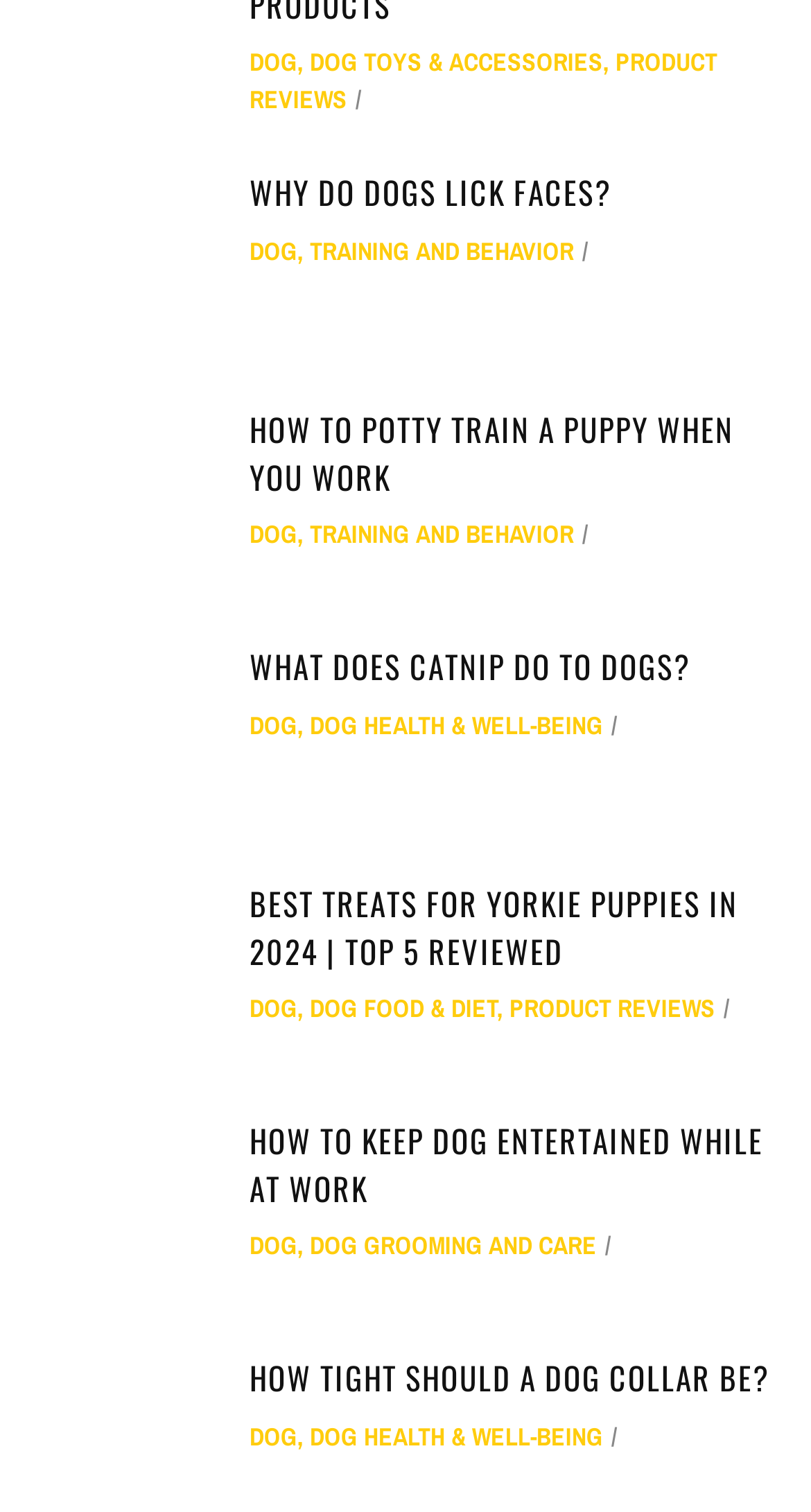Specify the bounding box coordinates of the element's region that should be clicked to achieve the following instruction: "Filter by Annapurna tag". The bounding box coordinates consist of four float numbers between 0 and 1, in the format [left, top, right, bottom].

None